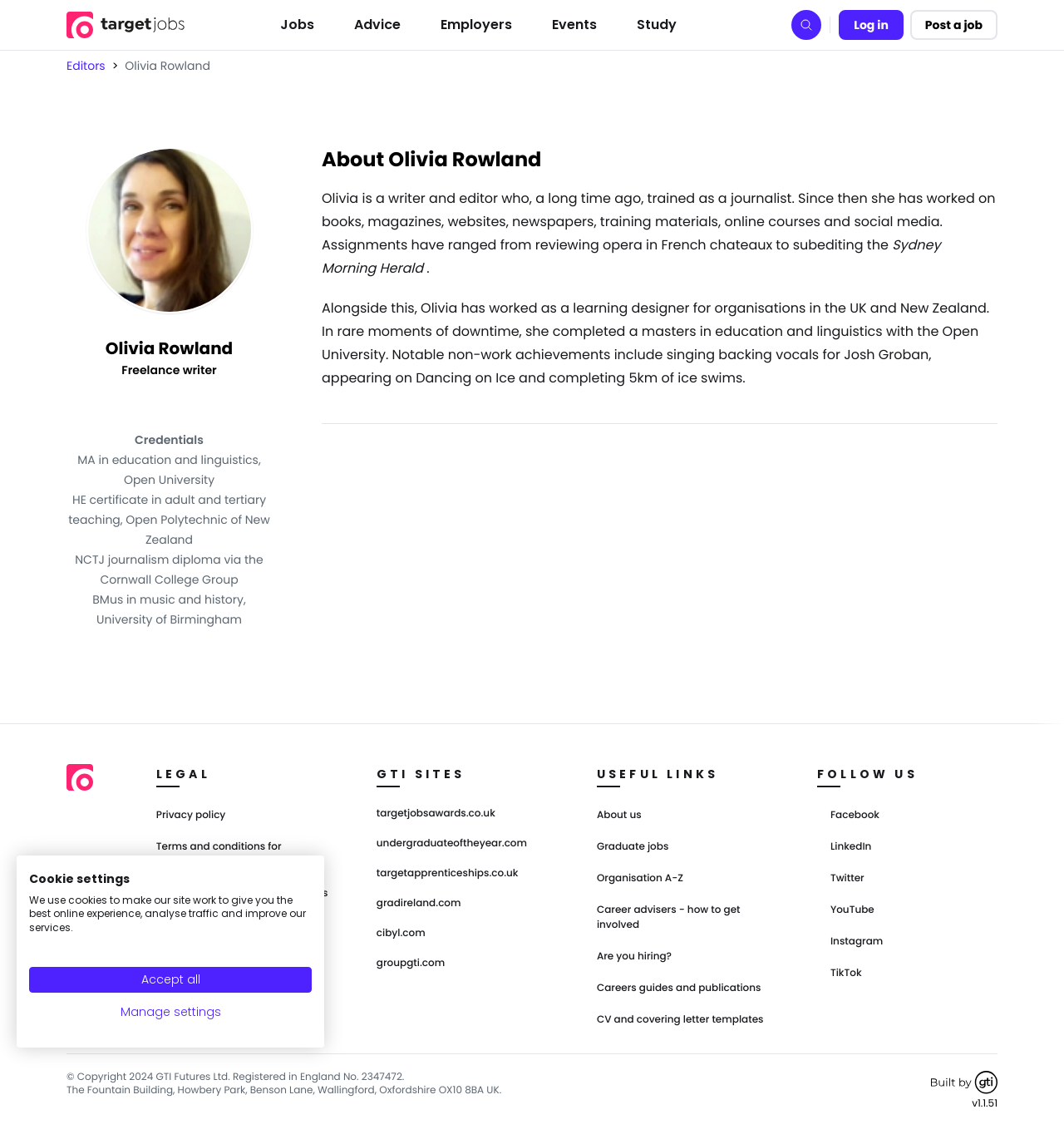Describe every aspect of the webpage comprehensively.

The webpage is about Olivia Rowland, an author, and features her profile, credentials, and a brief description of her work experience. At the top of the page, there is a navigation menu with buttons for "Jobs", "Advice", "Employers", "Events", "Study", and "Search". To the right of the navigation menu, there are links to "Log in" and "Post a job".

Below the navigation menu, there is a main section that displays Olivia's profile. Her name, "Olivia Rowland", is displayed prominently, along with a subtitle "Freelance writer". There is also an image, likely a profile picture, and a link to her LinkedIn profile.

The main section is divided into two columns. The left column lists Olivia's credentials, including her educational background and certifications. The right column contains a brief description of her work experience, including her background as a journalist and her experience as a learning designer.

Further down the page, there is a section titled "About Olivia Rowland" that provides more information about her work experience and achievements. This section is followed by a horizontal separator line.

At the bottom of the page, there are several sections with links to various resources, including legal information, useful links, and social media profiles. There is also a copyright notice and a statement about the website's cookies policy.

Throughout the page, there are several images, including a logo for "targetjobs" and an image with the text "Built by GTI".